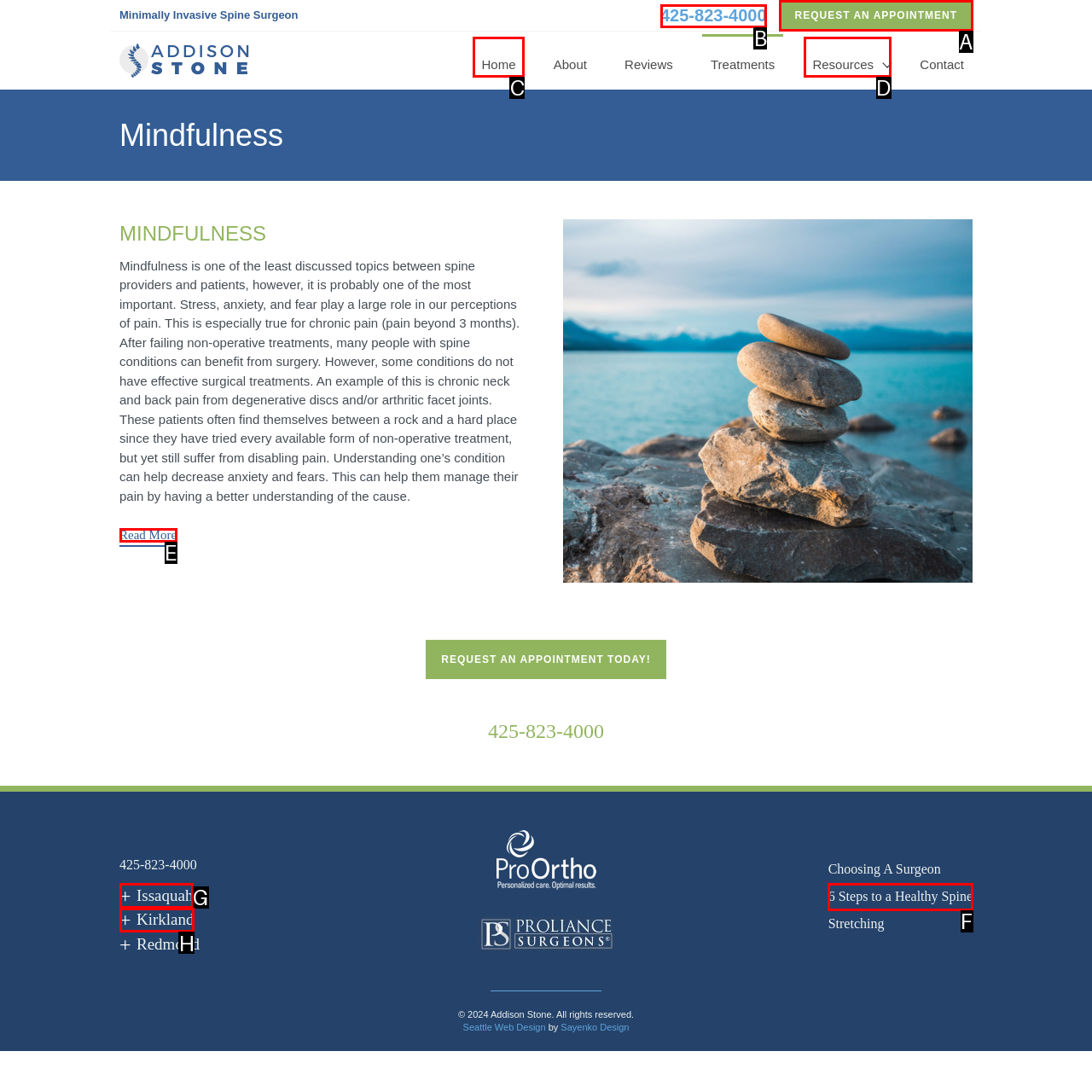Determine the letter of the UI element that you need to click to perform the task: Call the phone number 425-823-4000.
Provide your answer with the appropriate option's letter.

B